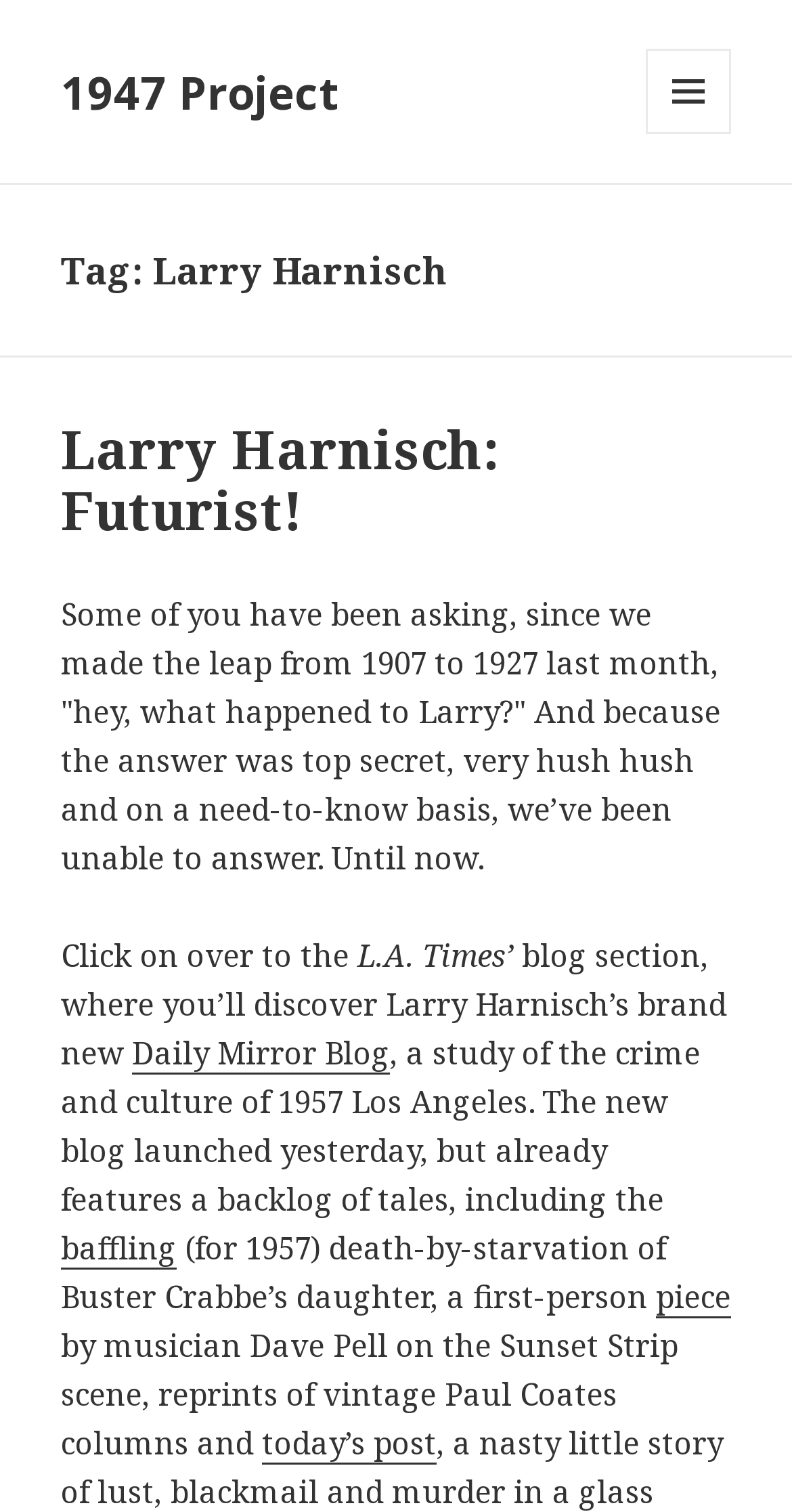Use a single word or phrase to answer the following:
What is the subject of the first-person piece?

Sunset Strip scene